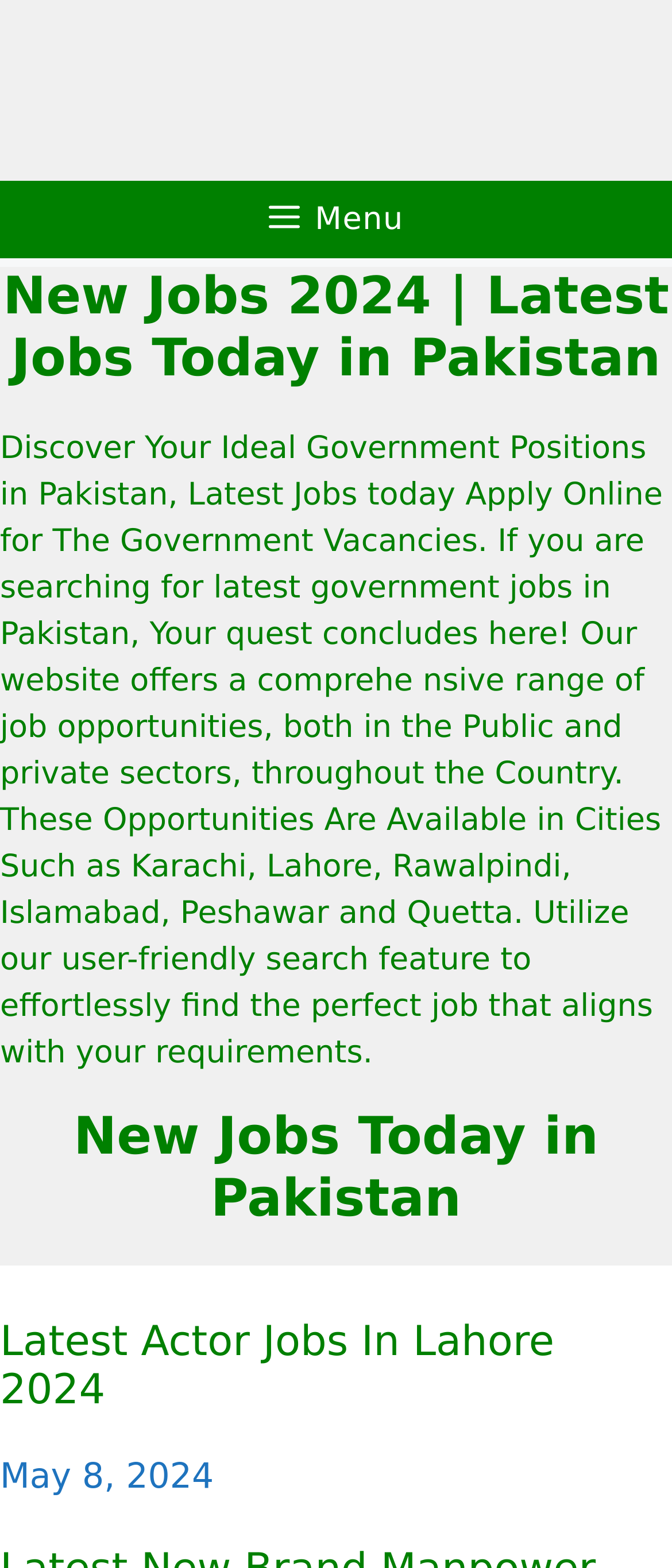Summarize the contents and layout of the webpage in detail.

The webpage is a job search platform focused on government positions in Pakistan. At the top, there is a banner with a link to the website "Job4.pk" accompanied by an image of the same name. Below the banner, a menu button is located, which expands to reveal the main content.

The main content is divided into sections, with headings and descriptive text. The first section has a heading "New Jobs 2024 | Latest Jobs Today in Pakistan" followed by a paragraph of text that describes the website's purpose and features. The text explains that the website offers a comprehensive range of job opportunities in both public and private sectors across various cities in Pakistan.

Below this section, there is another heading "New Jobs Today in Pakistan", which is followed by a list of job postings. The first job posting has a heading "Latest Actor Jobs In Lahore 2024" with a link to the job details. The job posting also includes a timestamp, which indicates that the job was posted on May 8, 2024.

Overall, the webpage is organized with clear headings and concise text, making it easy to navigate and find relevant job information.